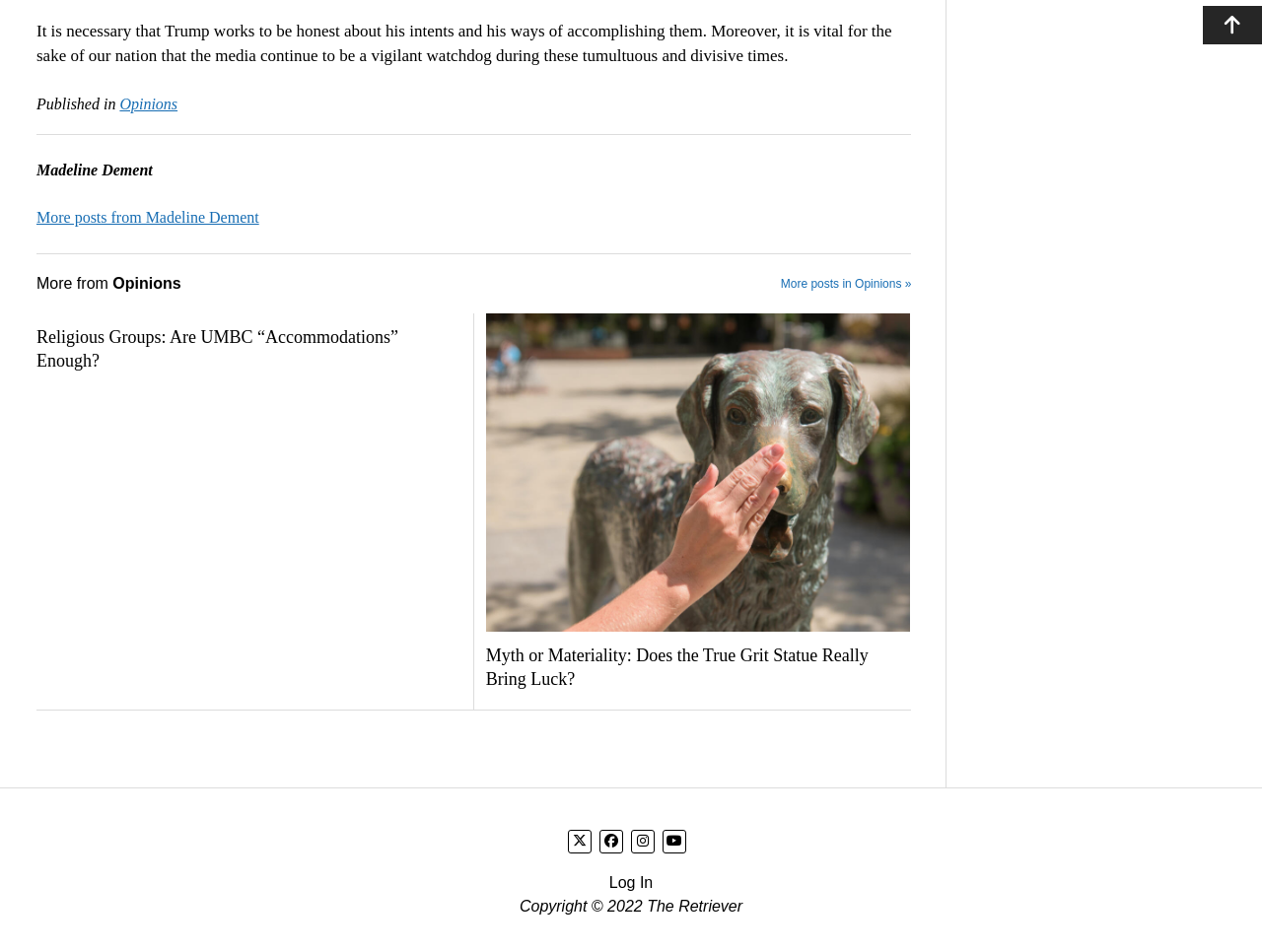Please identify the bounding box coordinates of the element's region that should be clicked to execute the following instruction: "Click to give kudos to this post". The bounding box coordinates must be four float numbers between 0 and 1, i.e., [left, top, right, bottom].

None